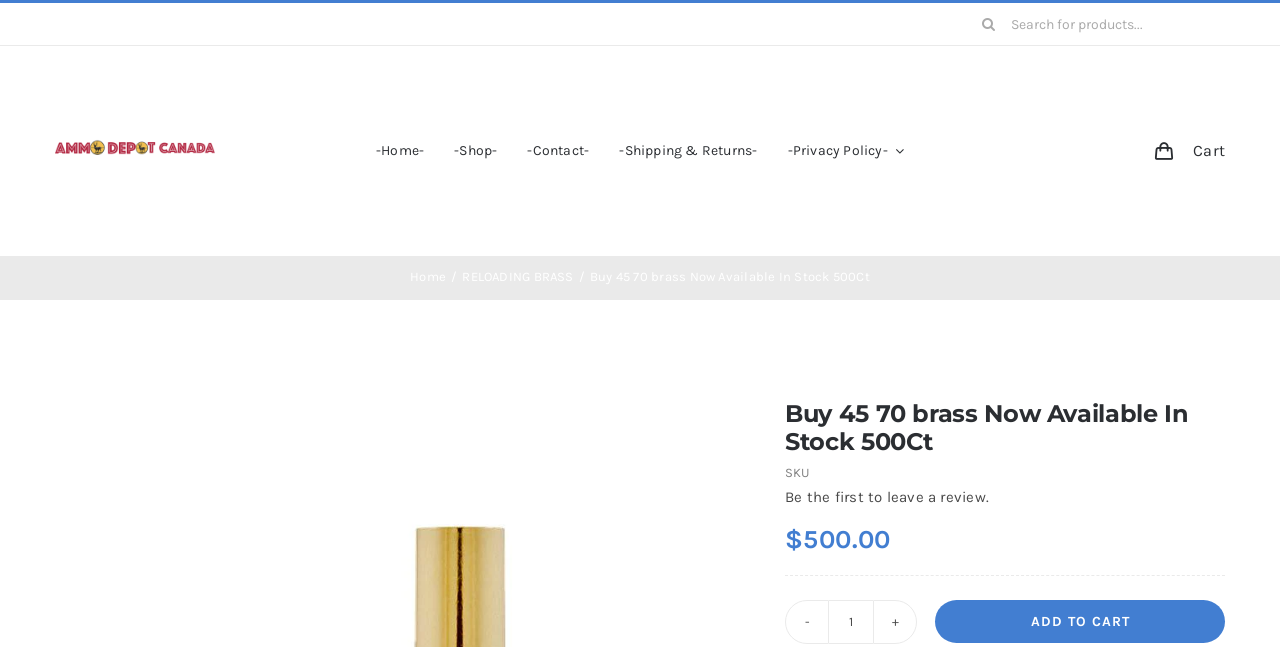What is the purpose of the search box?
Using the image as a reference, deliver a detailed and thorough answer to the question.

The search box is located at the top of the webpage, and it has a placeholder text 'Search for products...'. This suggests that the search box is intended for users to search for products on the website.